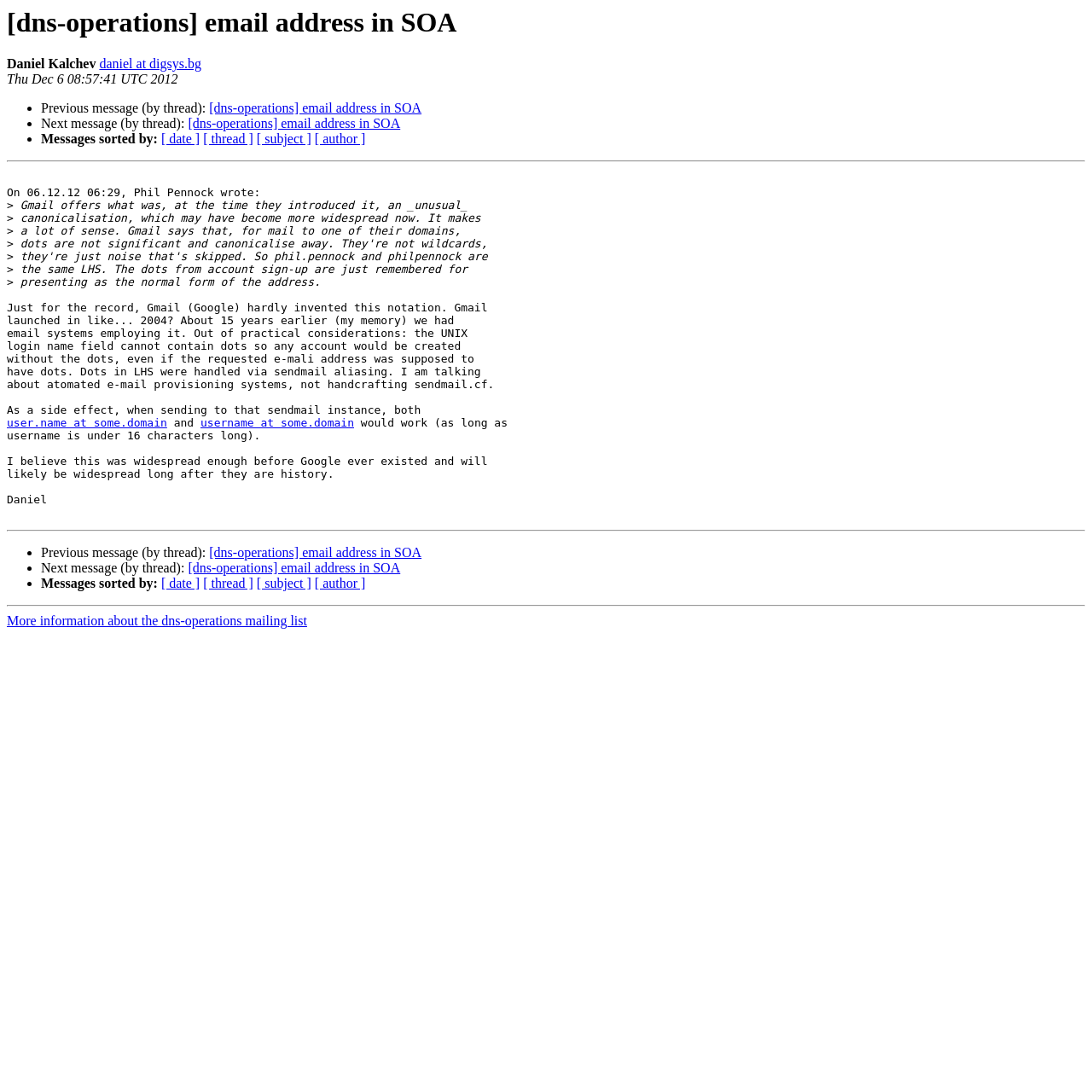Specify the bounding box coordinates of the region I need to click to perform the following instruction: "Get more information about the dns-operations mailing list". The coordinates must be four float numbers in the range of 0 to 1, i.e., [left, top, right, bottom].

[0.006, 0.562, 0.281, 0.575]